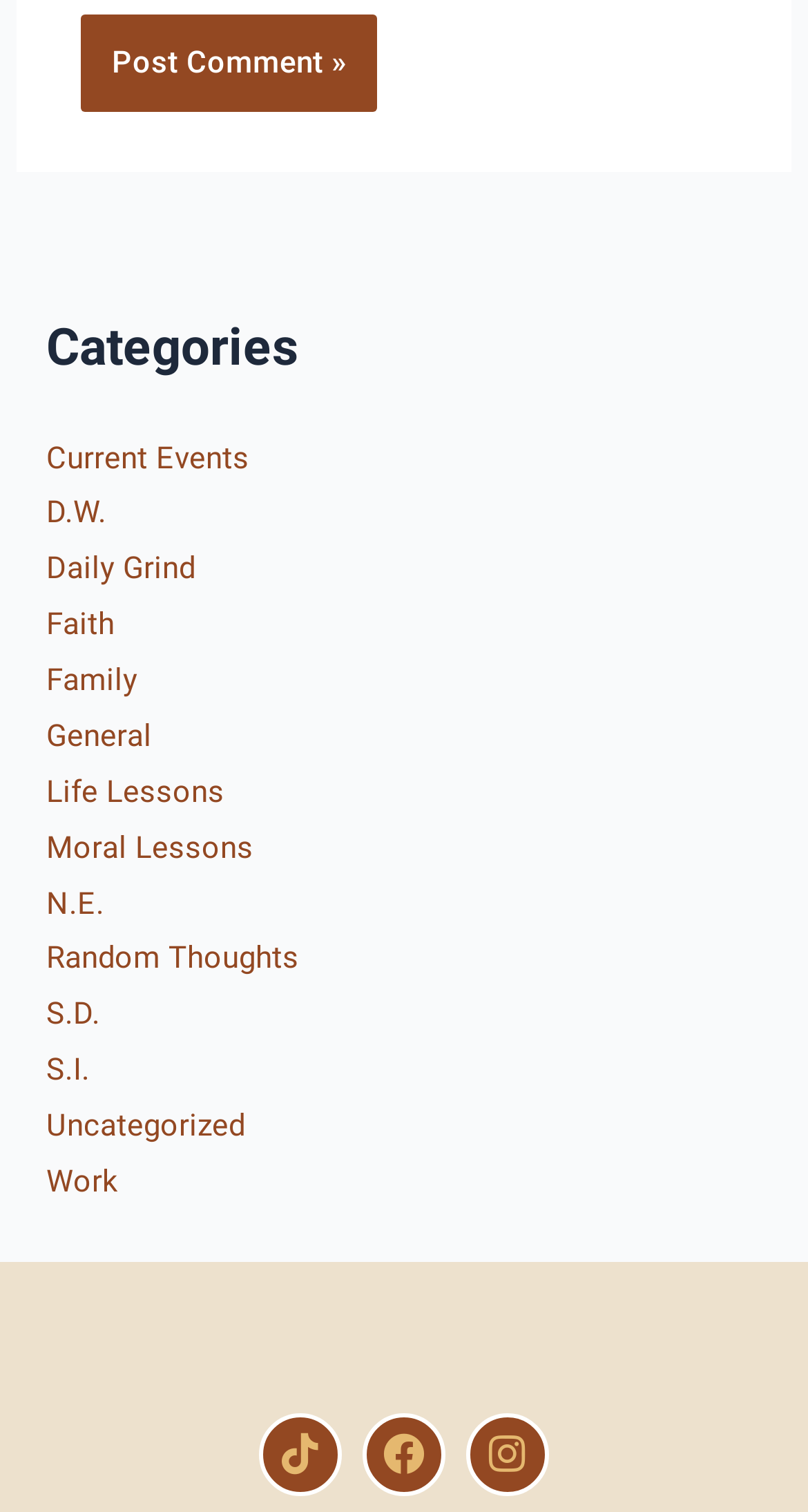Provide the bounding box for the UI element matching this description: "Uncategorized".

[0.058, 0.732, 0.304, 0.757]